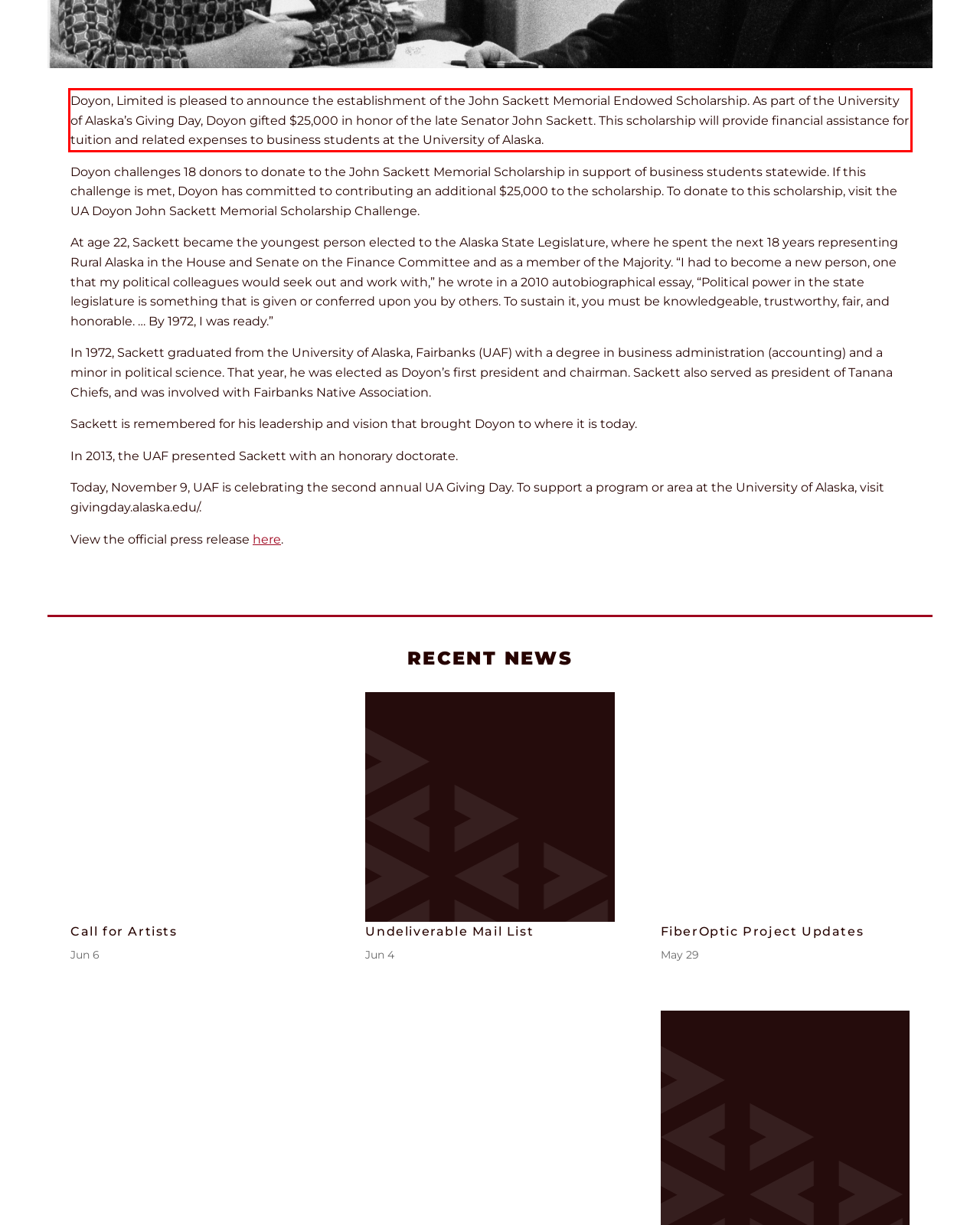Given a screenshot of a webpage, identify the red bounding box and perform OCR to recognize the text within that box.

Doyon, Limited is pleased to announce the establishment of the John Sackett Memorial Endowed Scholarship. As part of the University of Alaska’s Giving Day, Doyon gifted $25,000 in honor of the late Senator John Sackett. This scholarship will provide financial assistance for tuition and related expenses to business students at the University of Alaska.